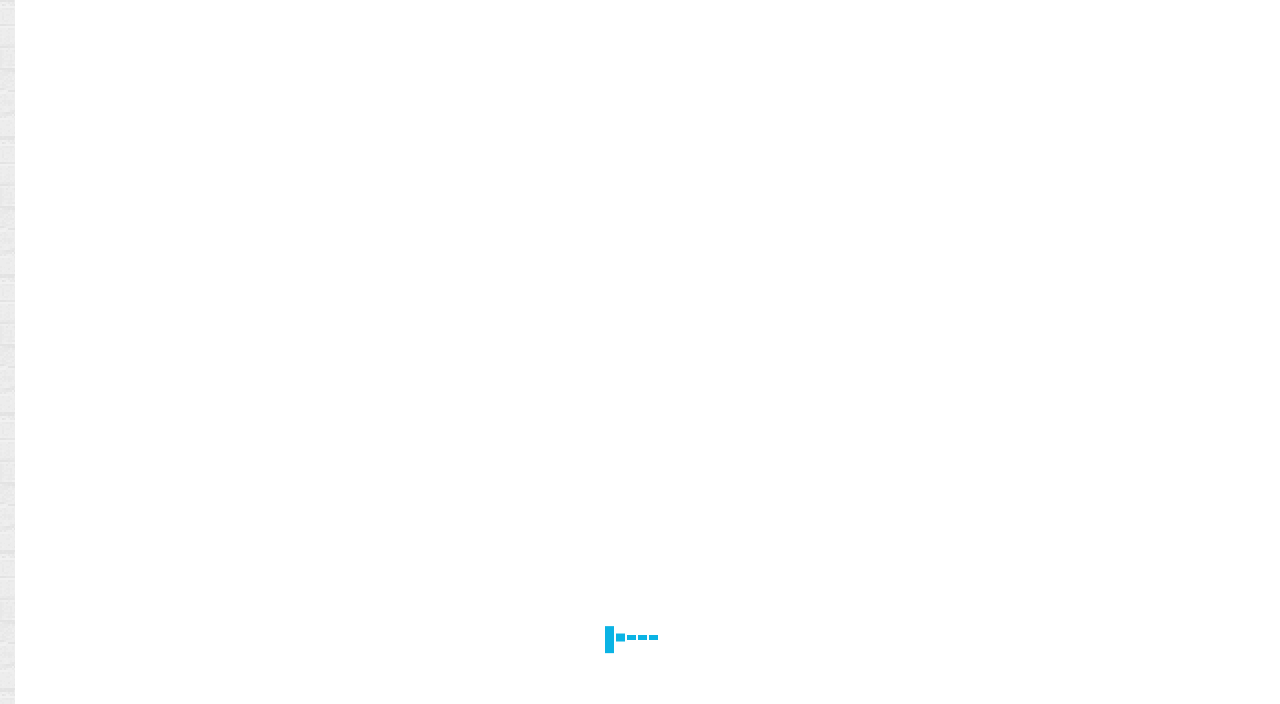Please find and generate the text of the main header of the webpage.

Mortal Engines (2018)